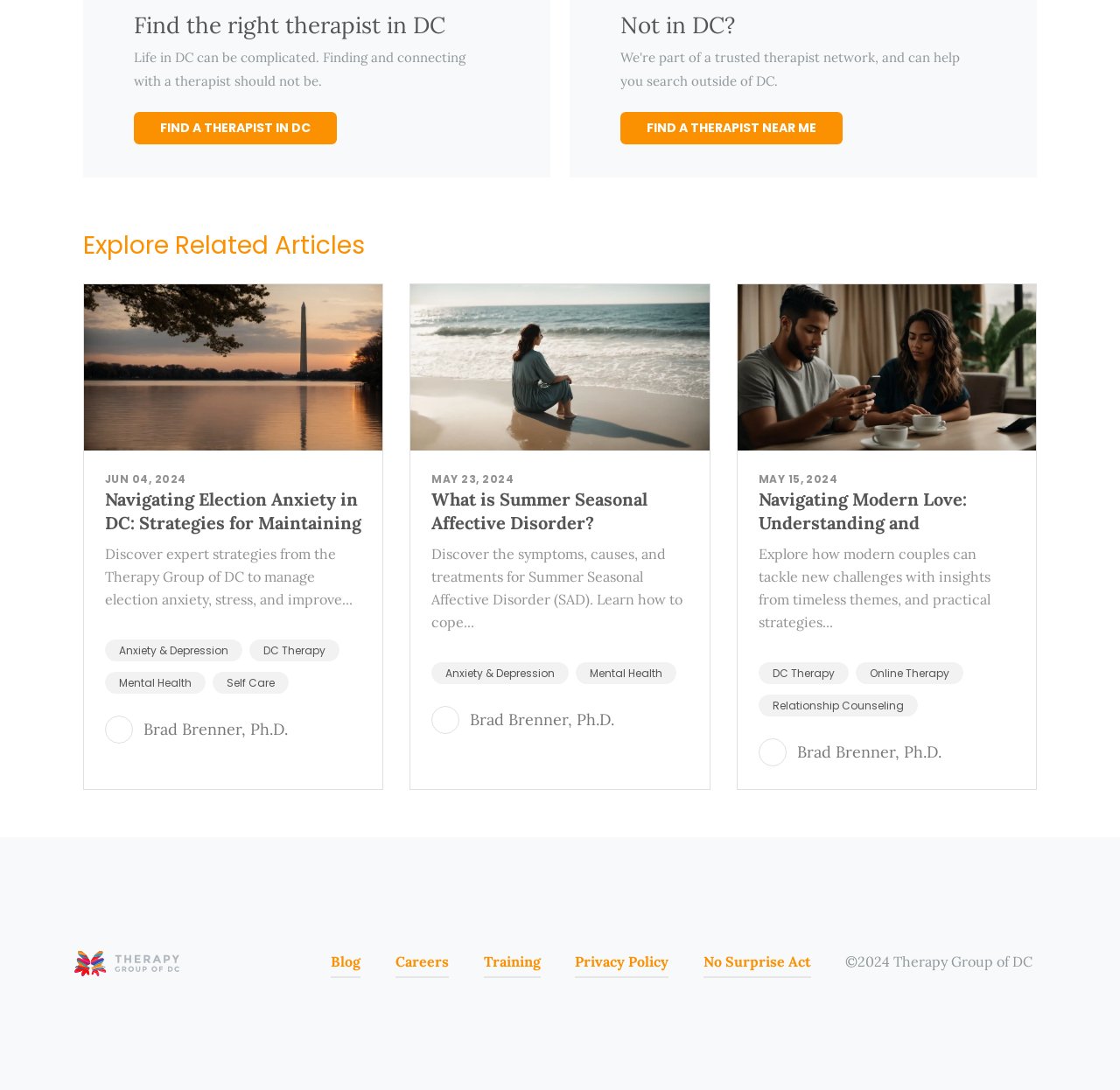Determine the bounding box coordinates of the clickable element necessary to fulfill the instruction: "Go to the top of the page". Provide the coordinates as four float numbers within the 0 to 1 range, i.e., [left, top, right, bottom].

None